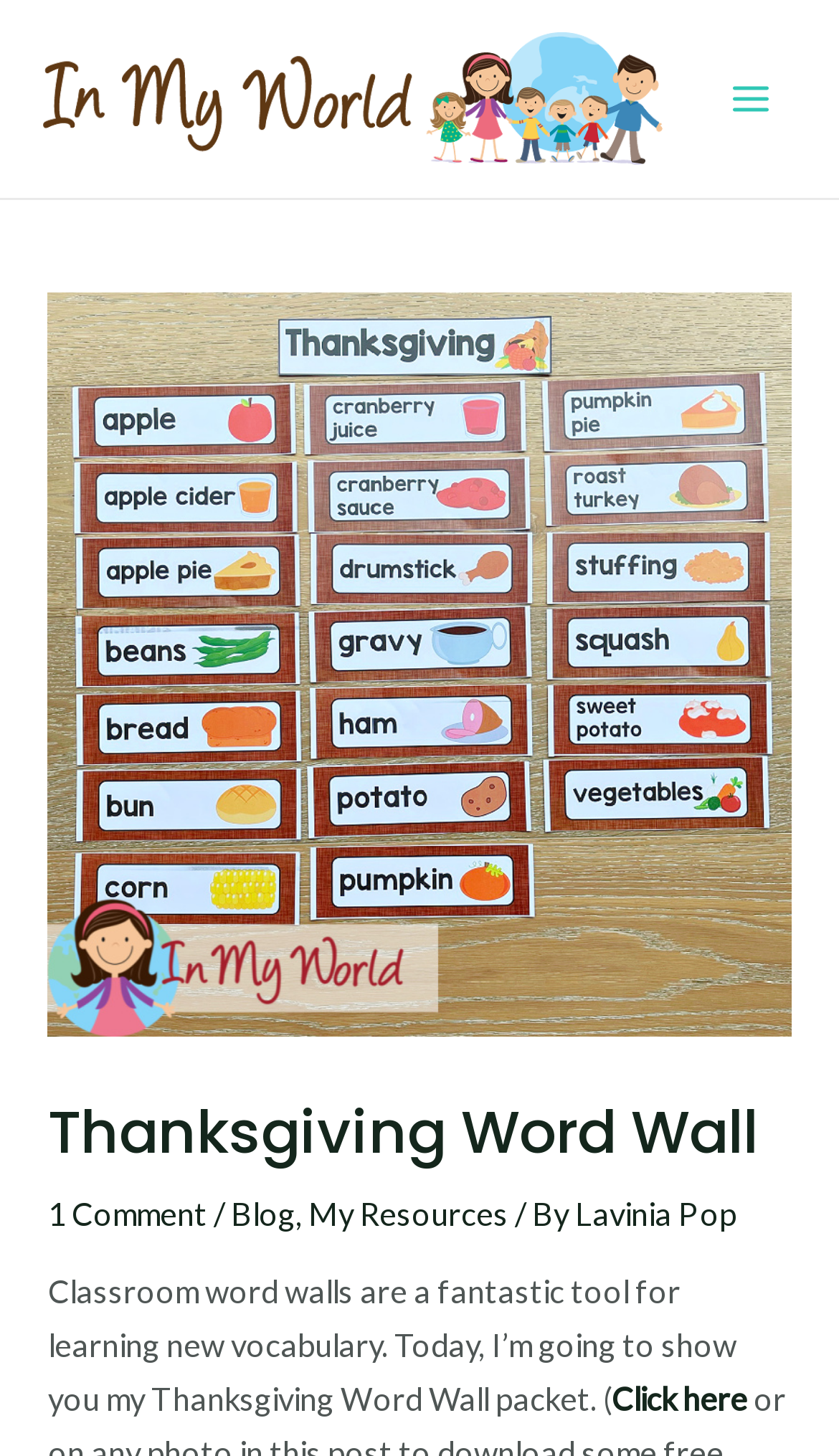What is the main topic of the blog post?
Using the information from the image, give a concise answer in one word or a short phrase.

Thanksgiving Word Wall